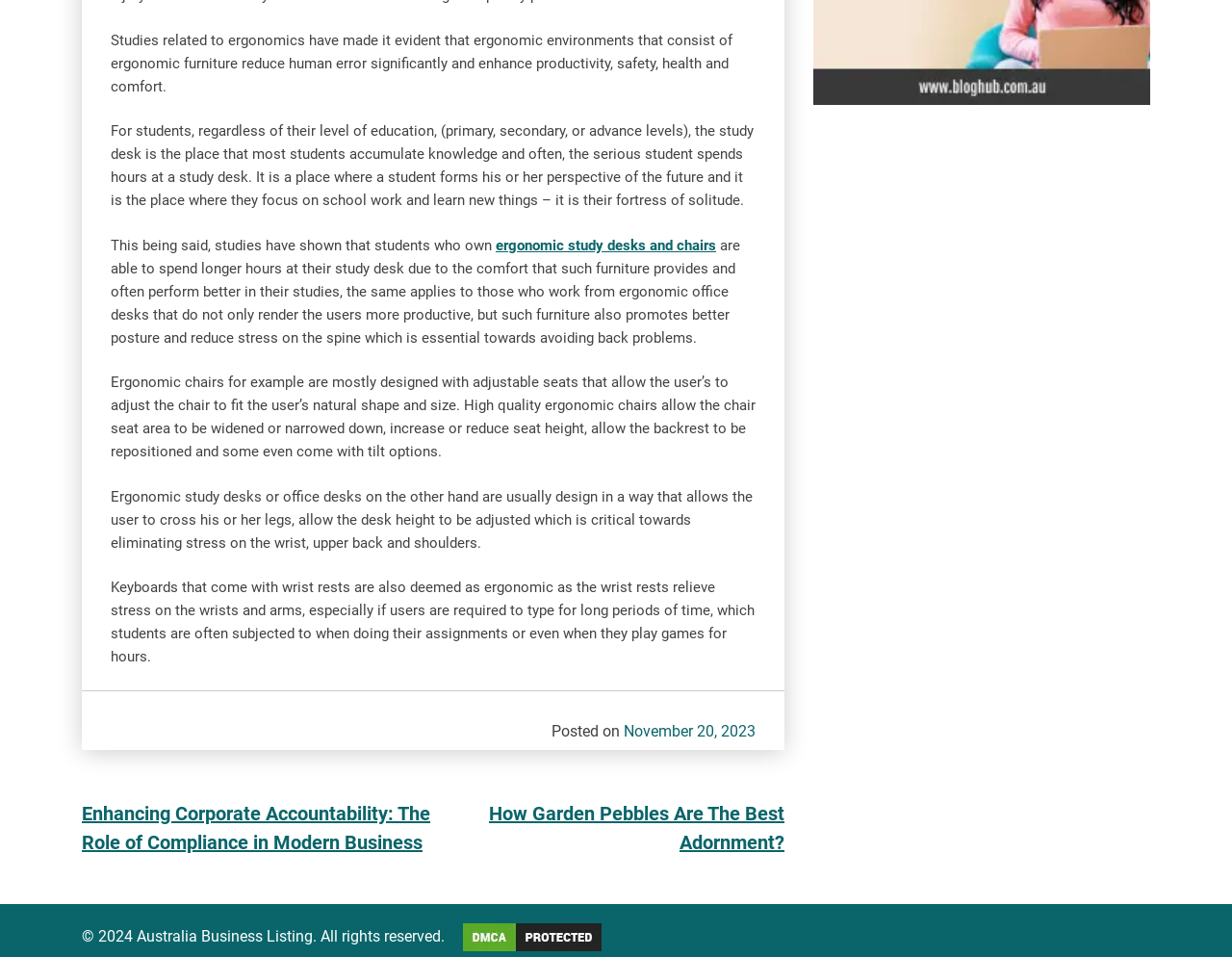Using the element description: "November 20, 2023", determine the bounding box coordinates for the specified UI element. The coordinates should be four float numbers between 0 and 1, [left, top, right, bottom].

[0.506, 0.754, 0.613, 0.773]